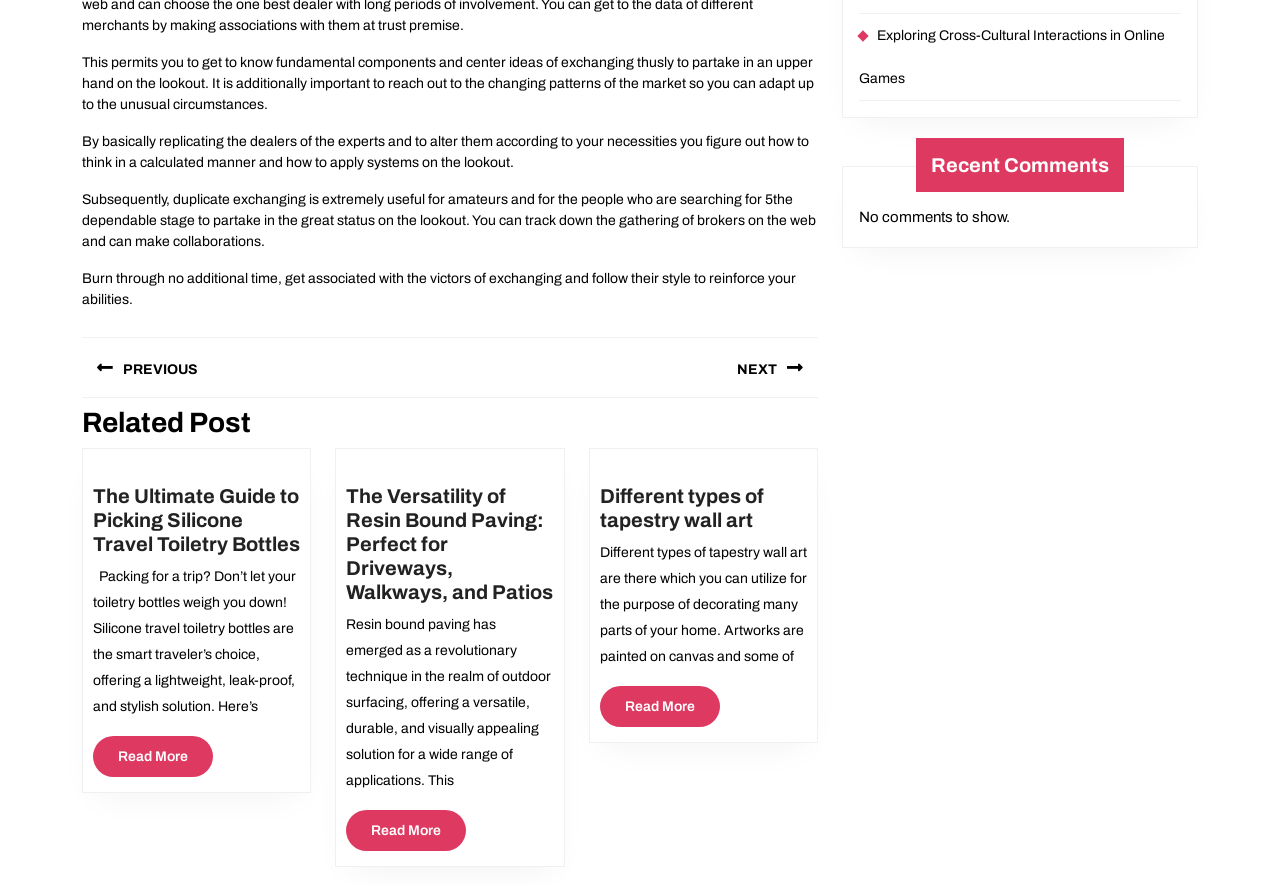Given the description "Read MoreRead More", determine the bounding box of the corresponding UI element.

[0.271, 0.915, 0.364, 0.961]